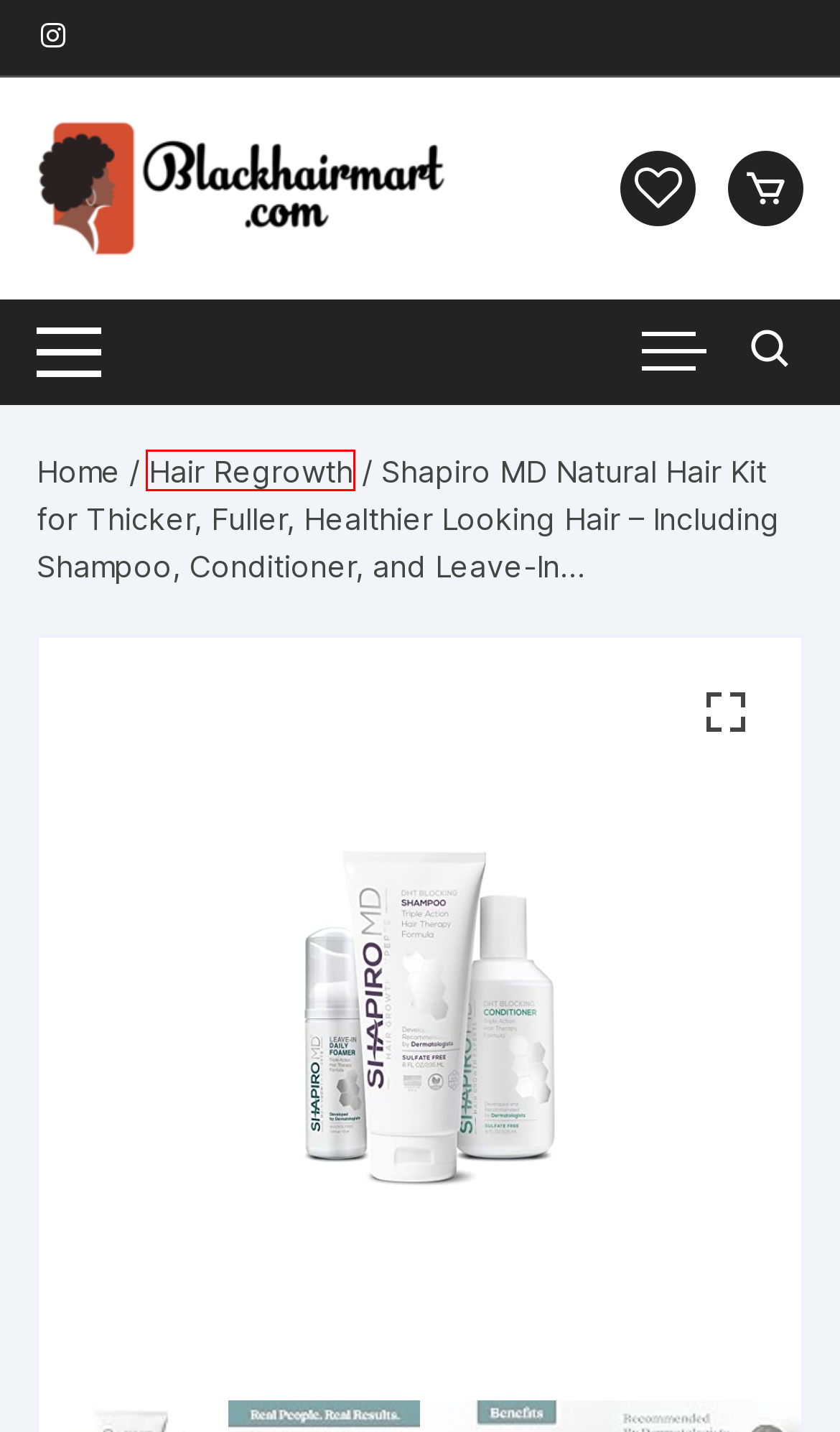Given a screenshot of a webpage with a red bounding box, please pick the webpage description that best fits the new webpage after clicking the element inside the bounding box. Here are the candidates:
A. Natural Oils for Vibrant Afro Hair - Blackhairmart.com
B. Accessories For Natural Hair Archives - Blackhairmart.com
C. Hair Regrowth Archives - Blackhairmart.com
D. Men Hair Archives - Blackhairmart.com
E. Home - Blackhairmart.com
F. Guide to a Healthy Scalp for Natural Afro Hair - Blackhairmart.com
G. Hair Shampoo Archives - Blackhairmart.com
H. Hair Color Archives - Blackhairmart.com

C